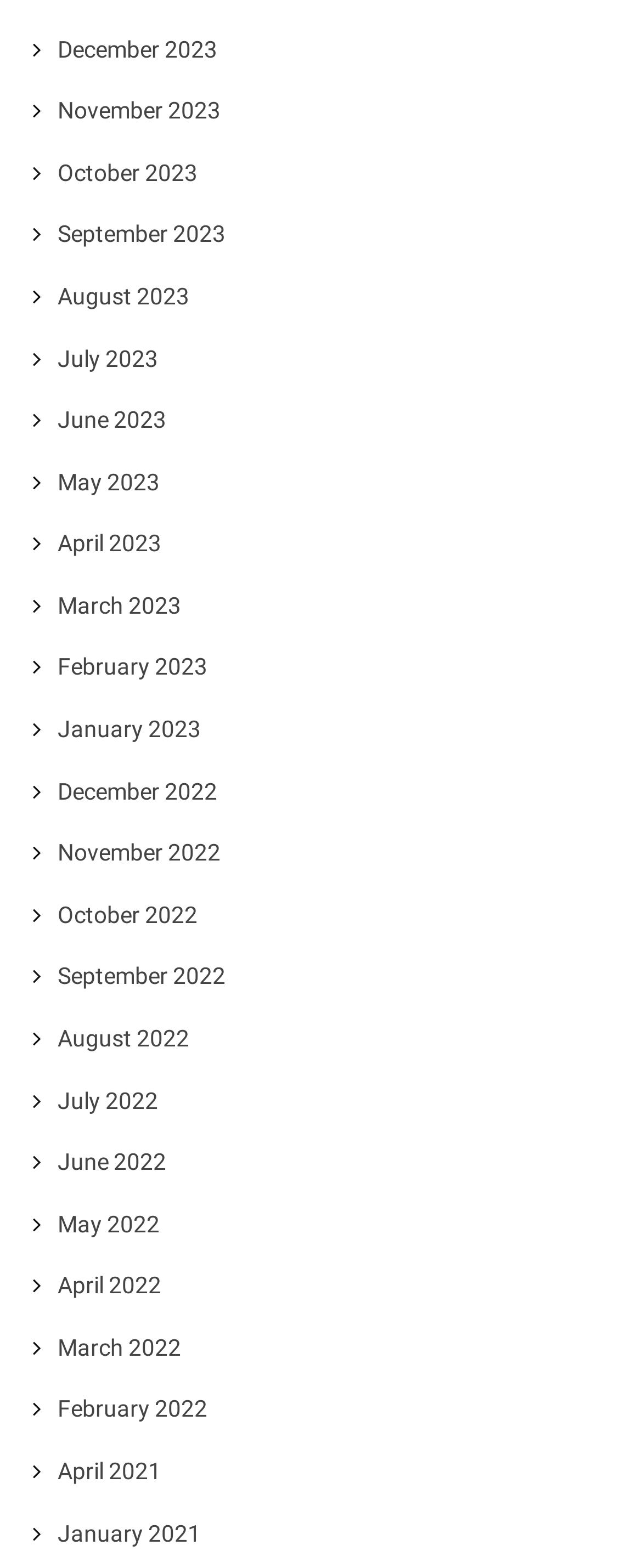Determine the bounding box coordinates of the clickable element to achieve the following action: 'Browse October 2023'. Provide the coordinates as four float values between 0 and 1, formatted as [left, top, right, bottom].

[0.09, 0.102, 0.308, 0.118]